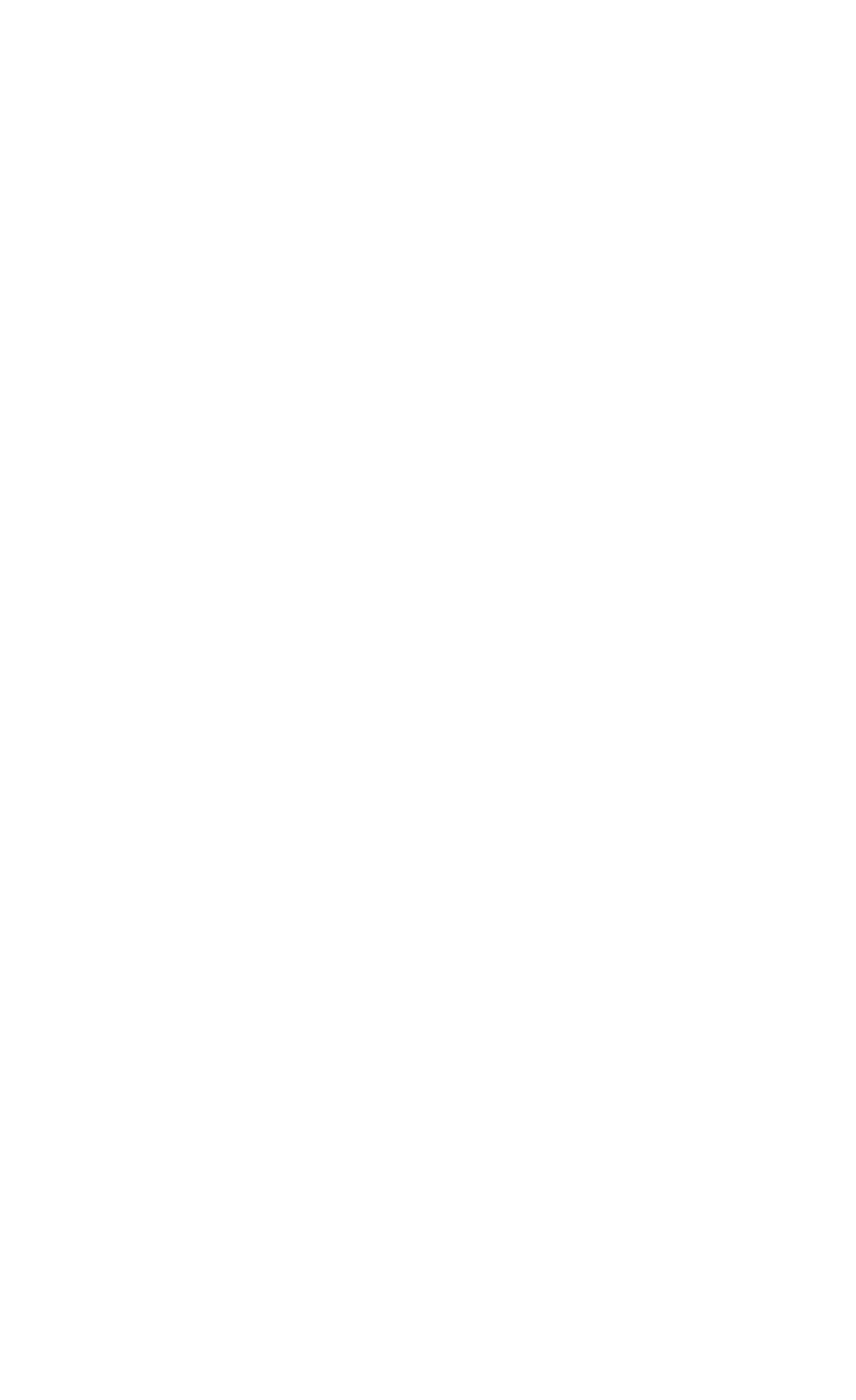What is the last link listed at the bottom of the page?
Using the visual information from the image, give a one-word or short-phrase answer.

Title VI